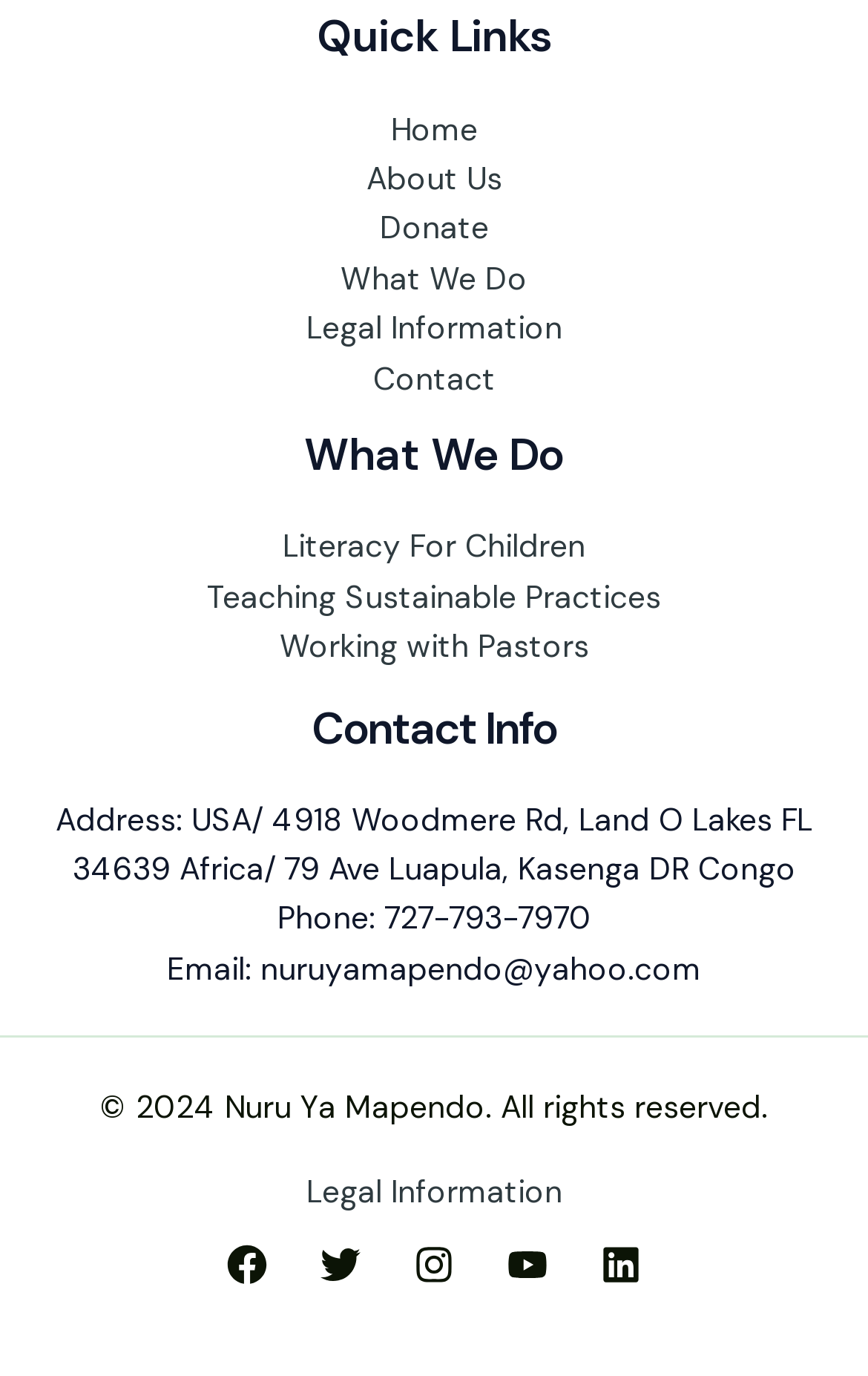Bounding box coordinates are given in the format (top-left x, top-left y, bottom-right x, bottom-right y). All values should be floating point numbers between 0 and 1. Provide the bounding box coordinate for the UI element described as: Legal Information

[0.353, 0.224, 0.647, 0.253]